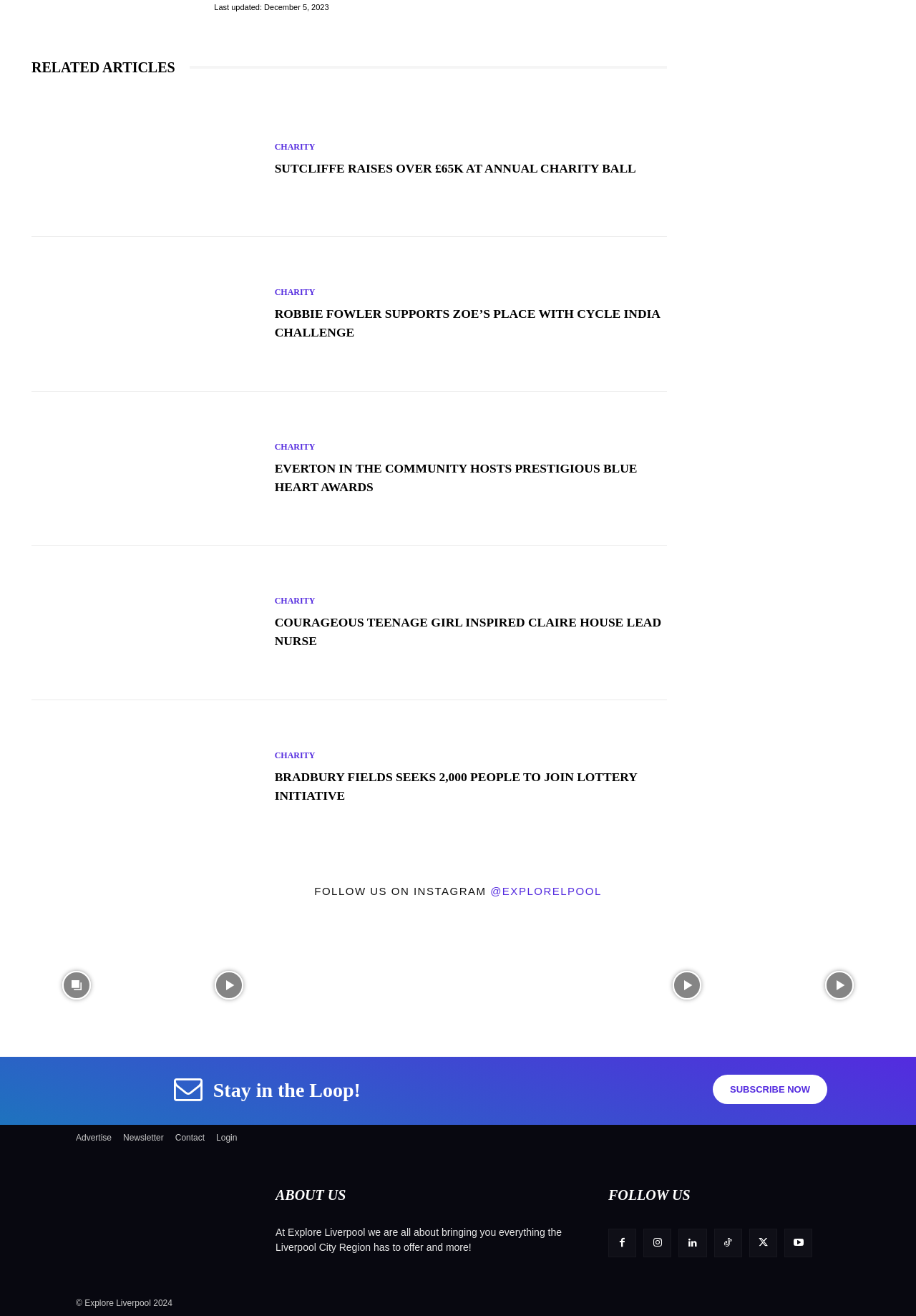Determine the bounding box coordinates of the clickable element to achieve the following action: 'Click on the 'Sutcliffe raises over £65k at annual charity ball' link'. Provide the coordinates as four float values between 0 and 1, formatted as [left, top, right, bottom].

[0.034, 0.069, 0.284, 0.173]